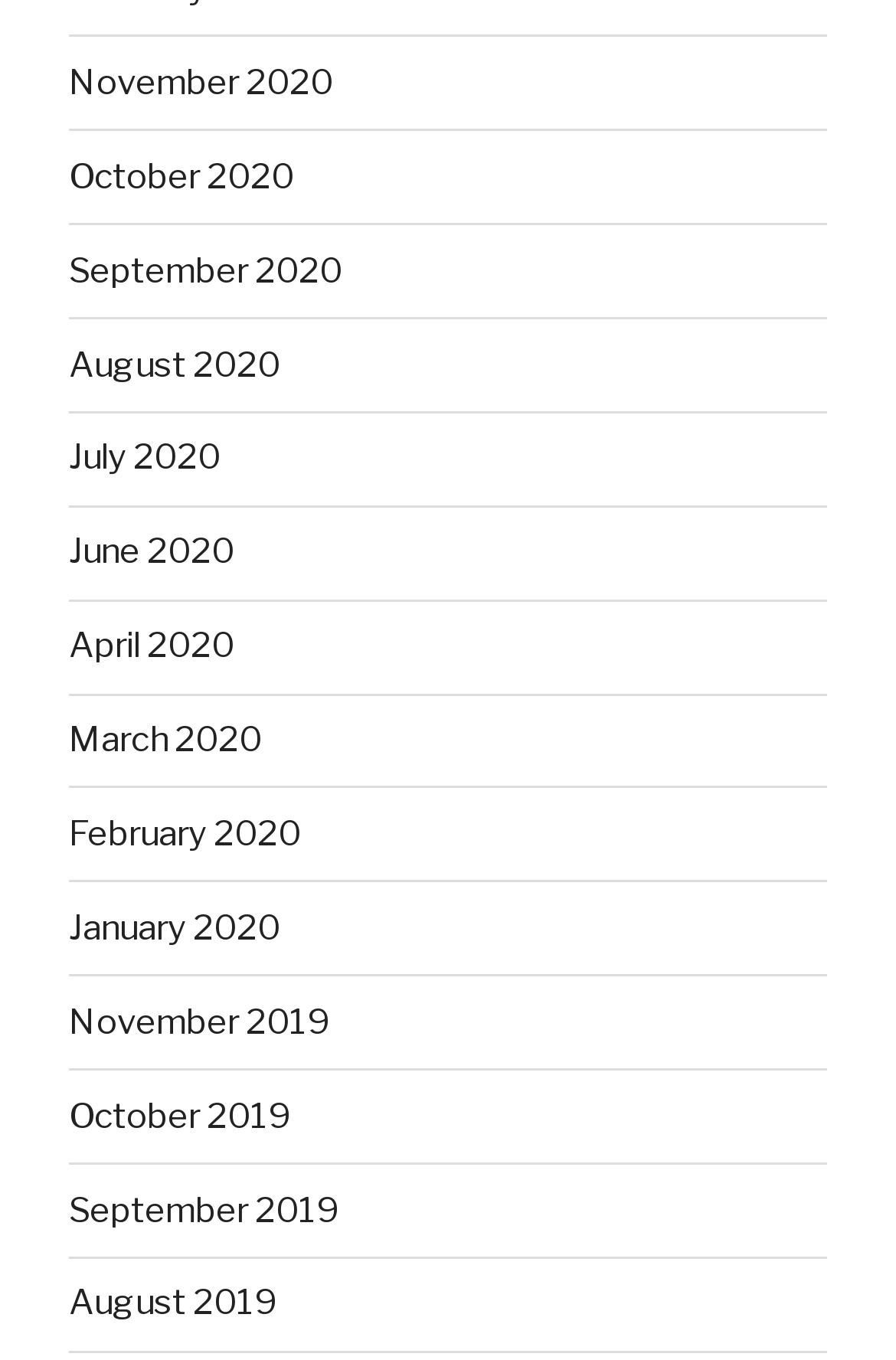Give a concise answer using one word or a phrase to the following question:
How many links are there in total?

12 + 4 = 16